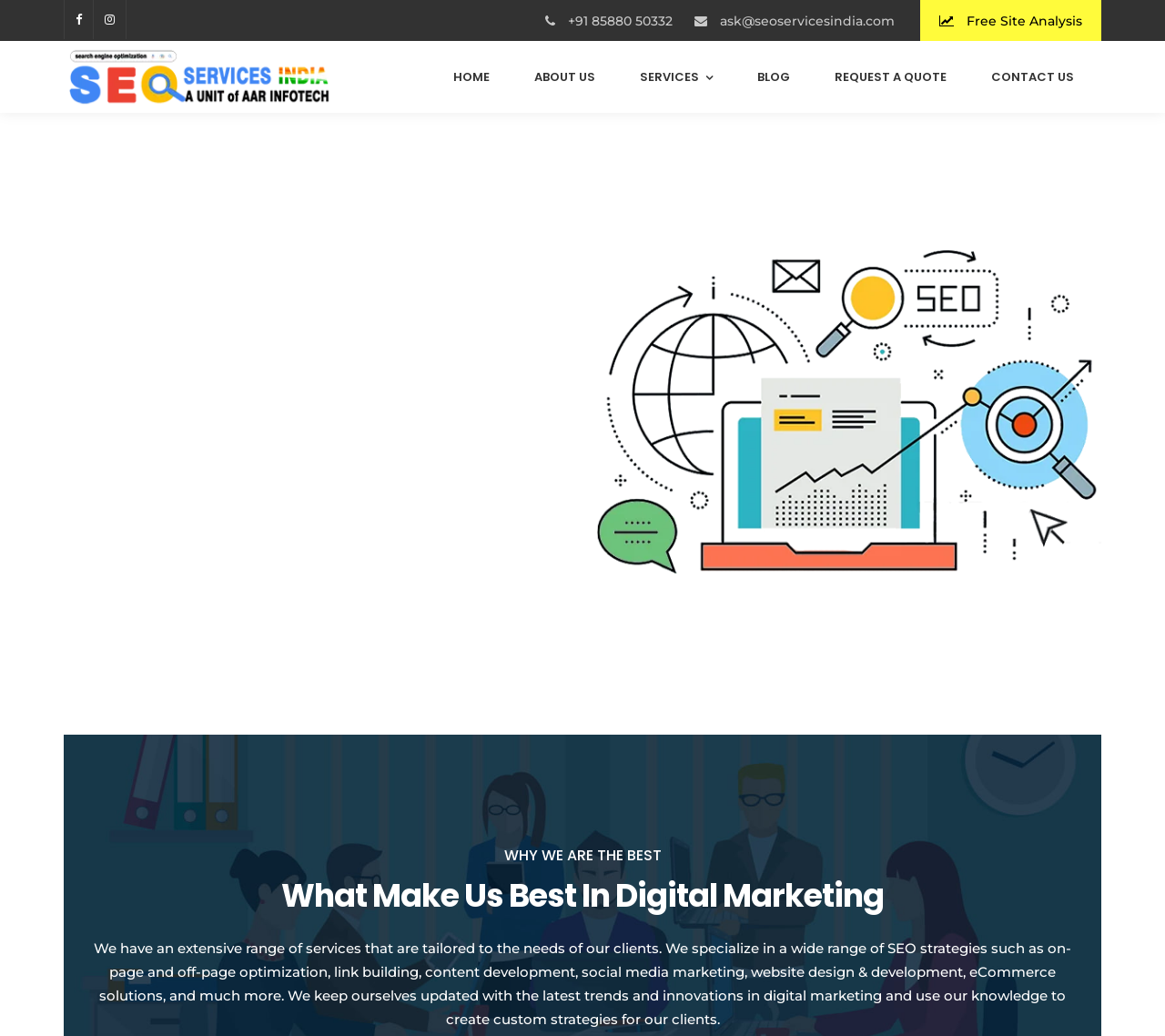What is the purpose of the 'Free Site Analysis' link? Observe the screenshot and provide a one-word or short phrase answer.

To analyze a website for free